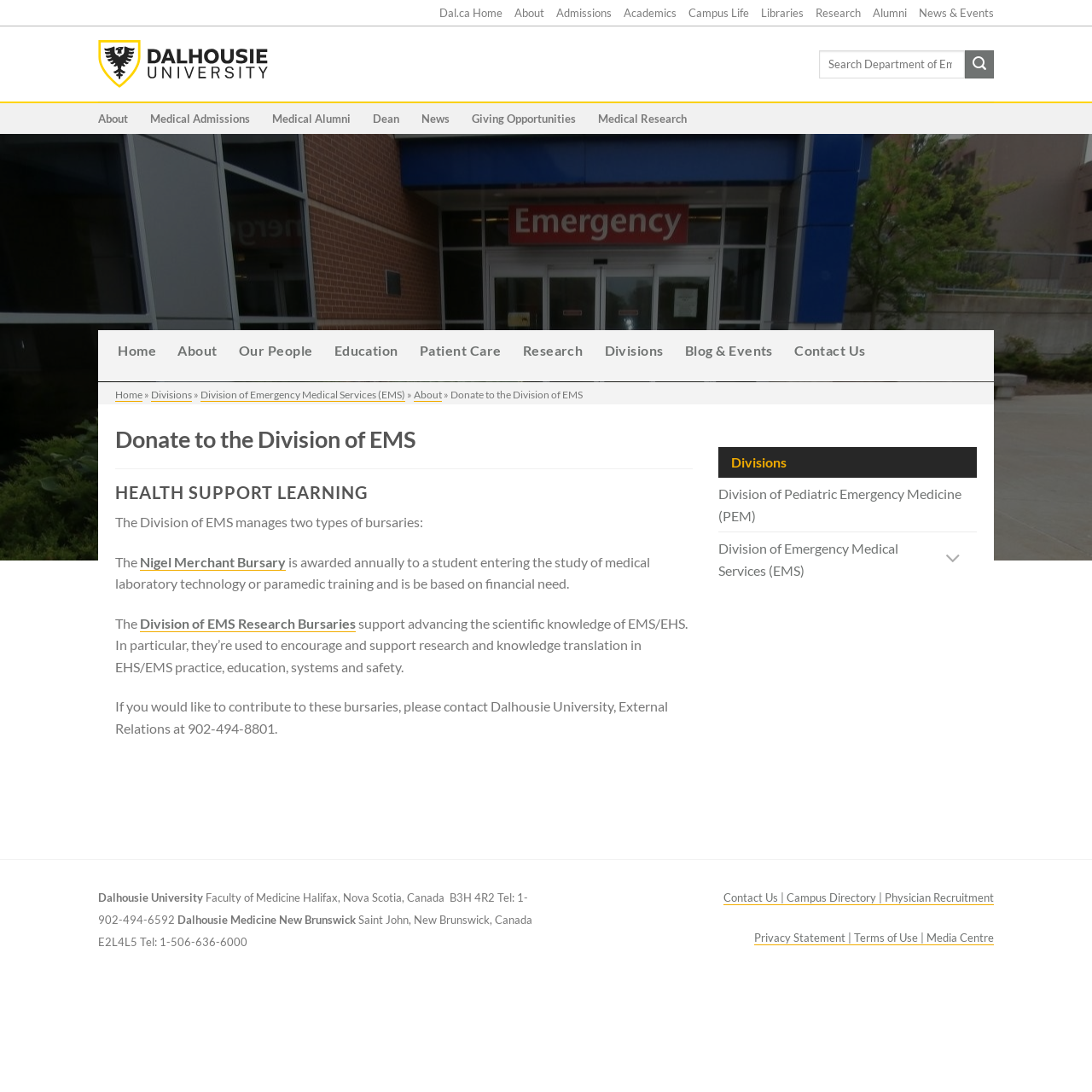Respond to the question below with a single word or phrase:
What is the name of the department?

Department of Emergency Medicine